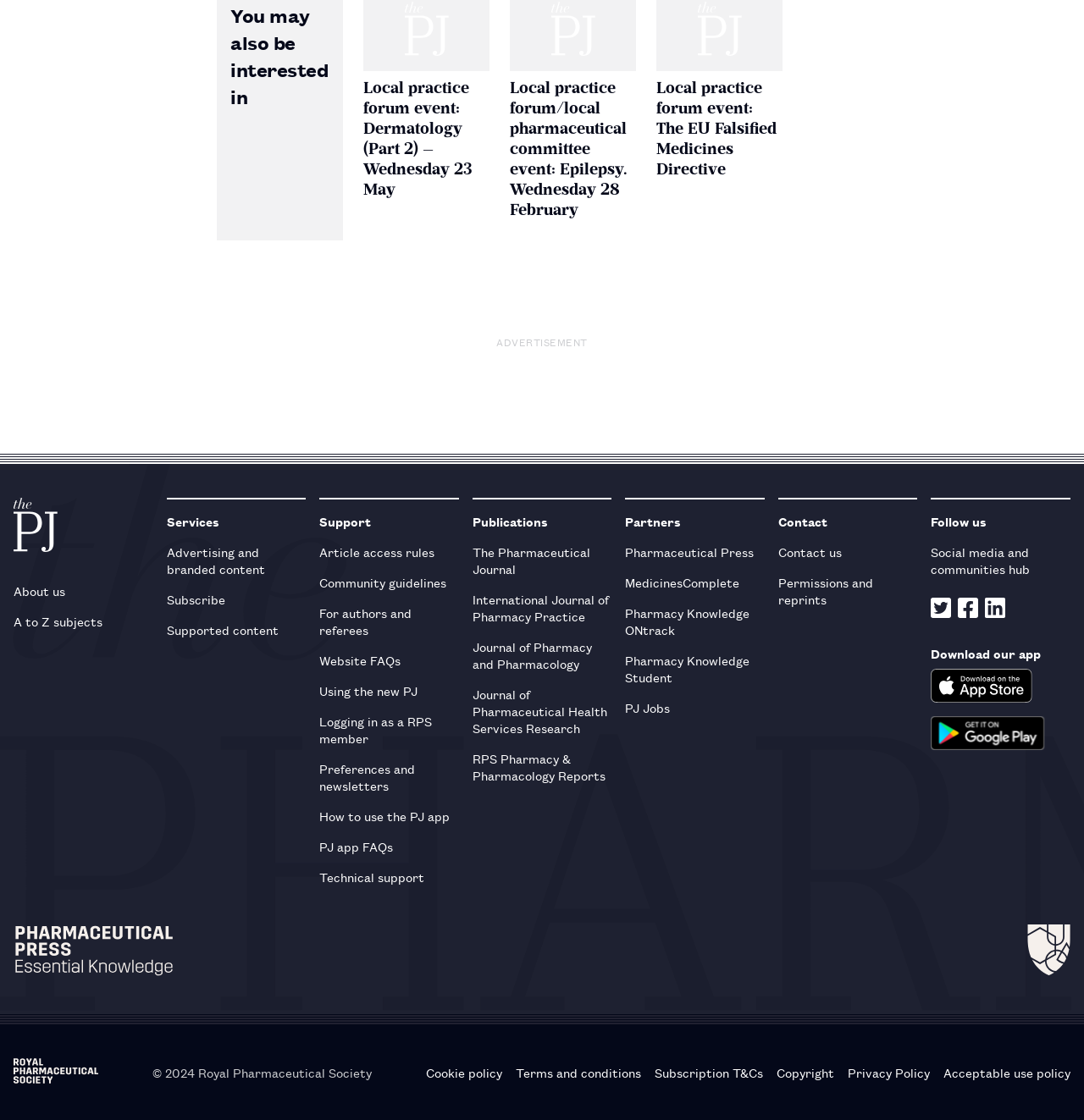Please identify the bounding box coordinates of the element on the webpage that should be clicked to follow this instruction: "View Local practice forum event: Dermatology (Part 2) — Wednesday 23 May". The bounding box coordinates should be given as four float numbers between 0 and 1, formatted as [left, top, right, bottom].

[0.335, 0.069, 0.452, 0.178]